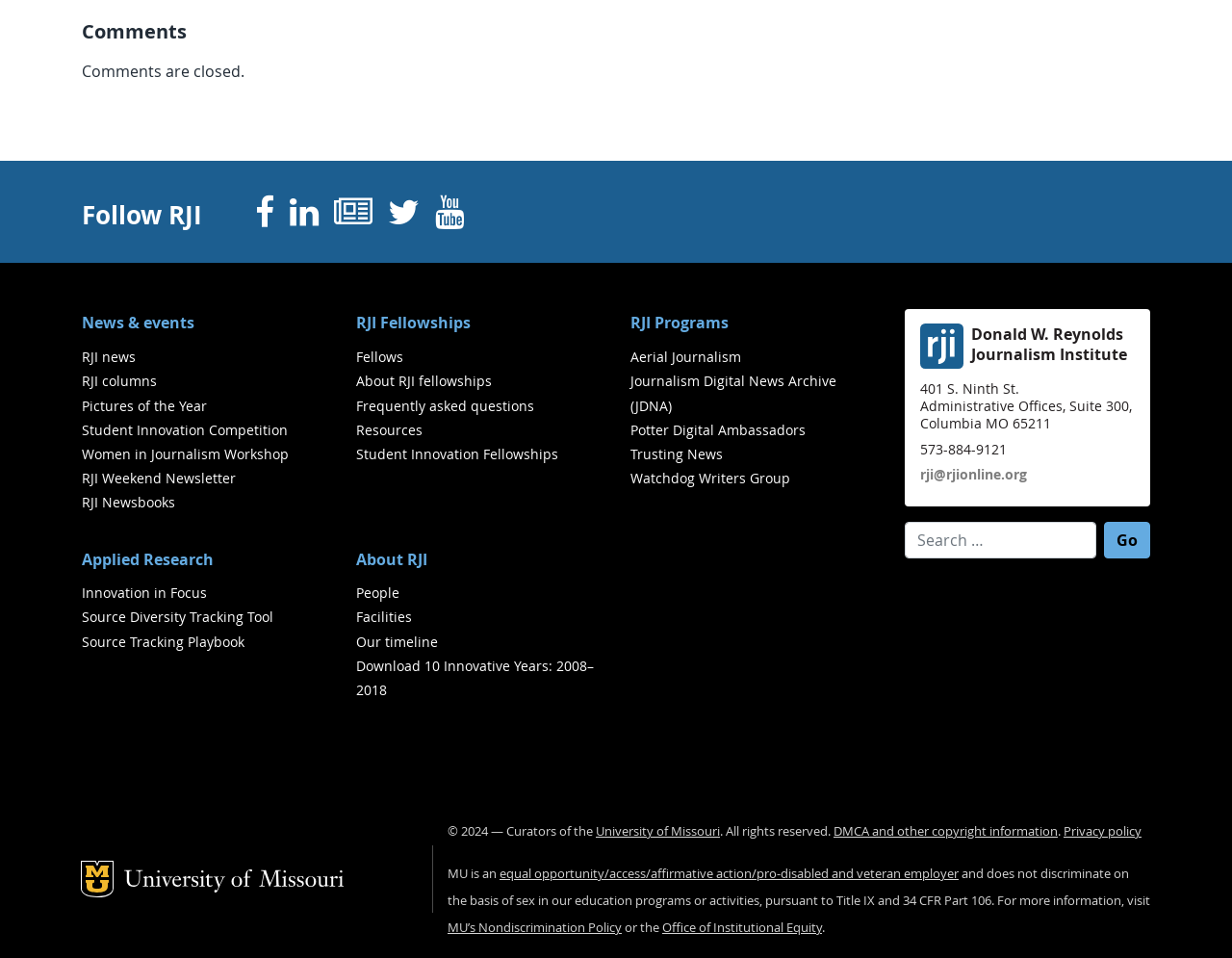Identify the bounding box coordinates of the area that should be clicked in order to complete the given instruction: "Contact RJI through email". The bounding box coordinates should be four float numbers between 0 and 1, i.e., [left, top, right, bottom].

[0.747, 0.485, 0.834, 0.504]